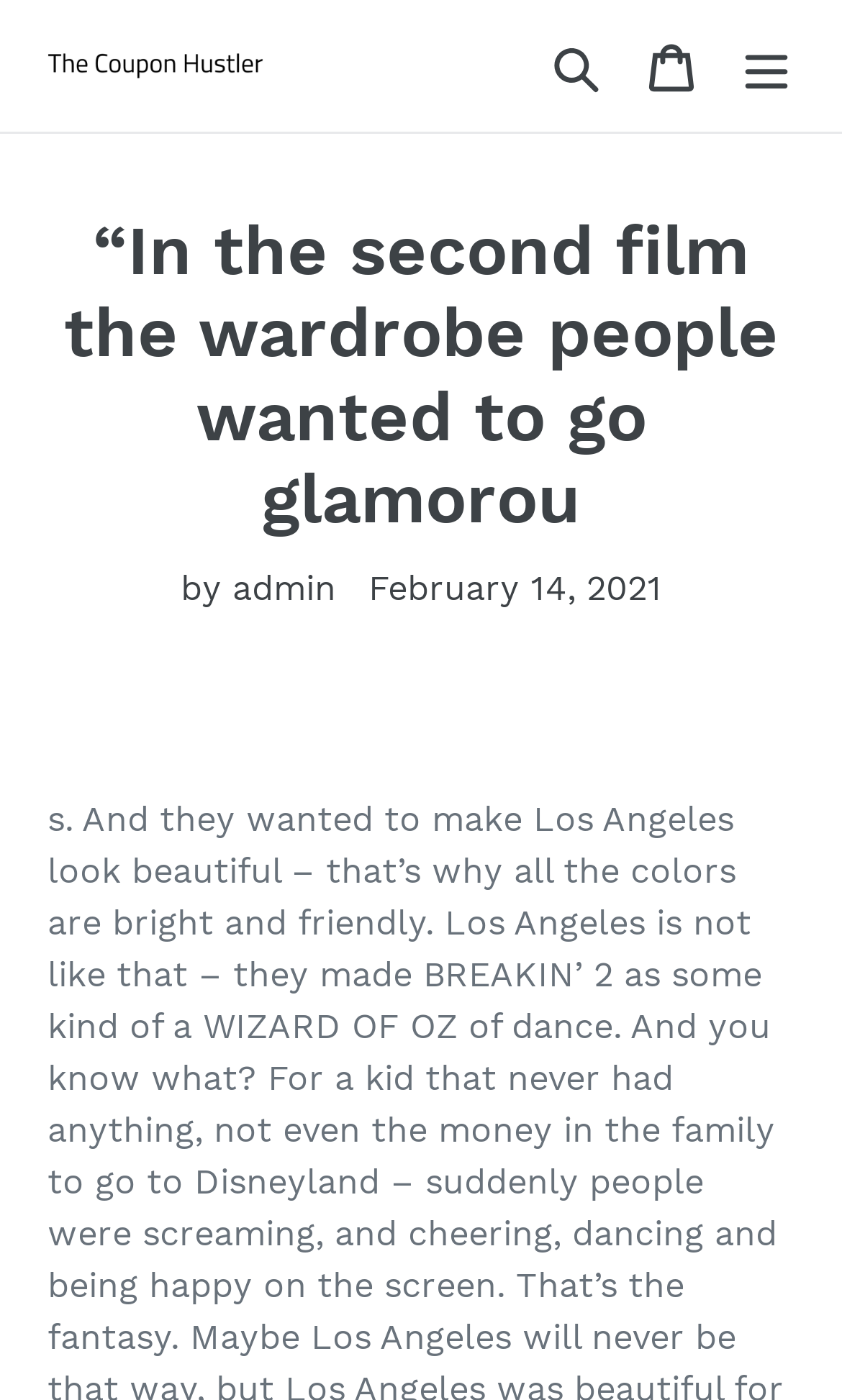What is the text on the top-left image?
Please answer the question with a single word or phrase, referencing the image.

The Coupon Hustler